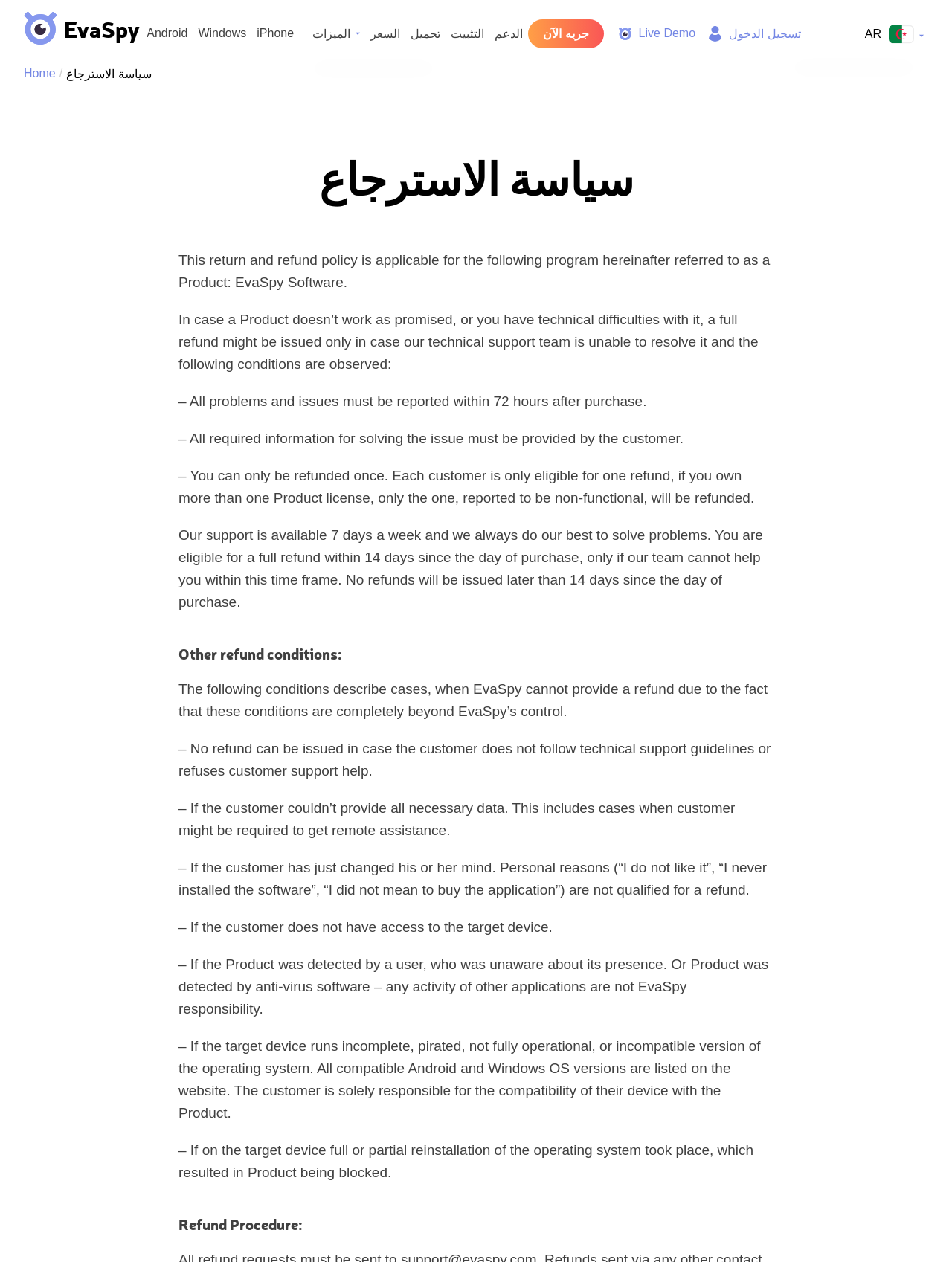What happens if the customer does not follow technical support guidelines?
Please provide a single word or phrase based on the screenshot.

No refund